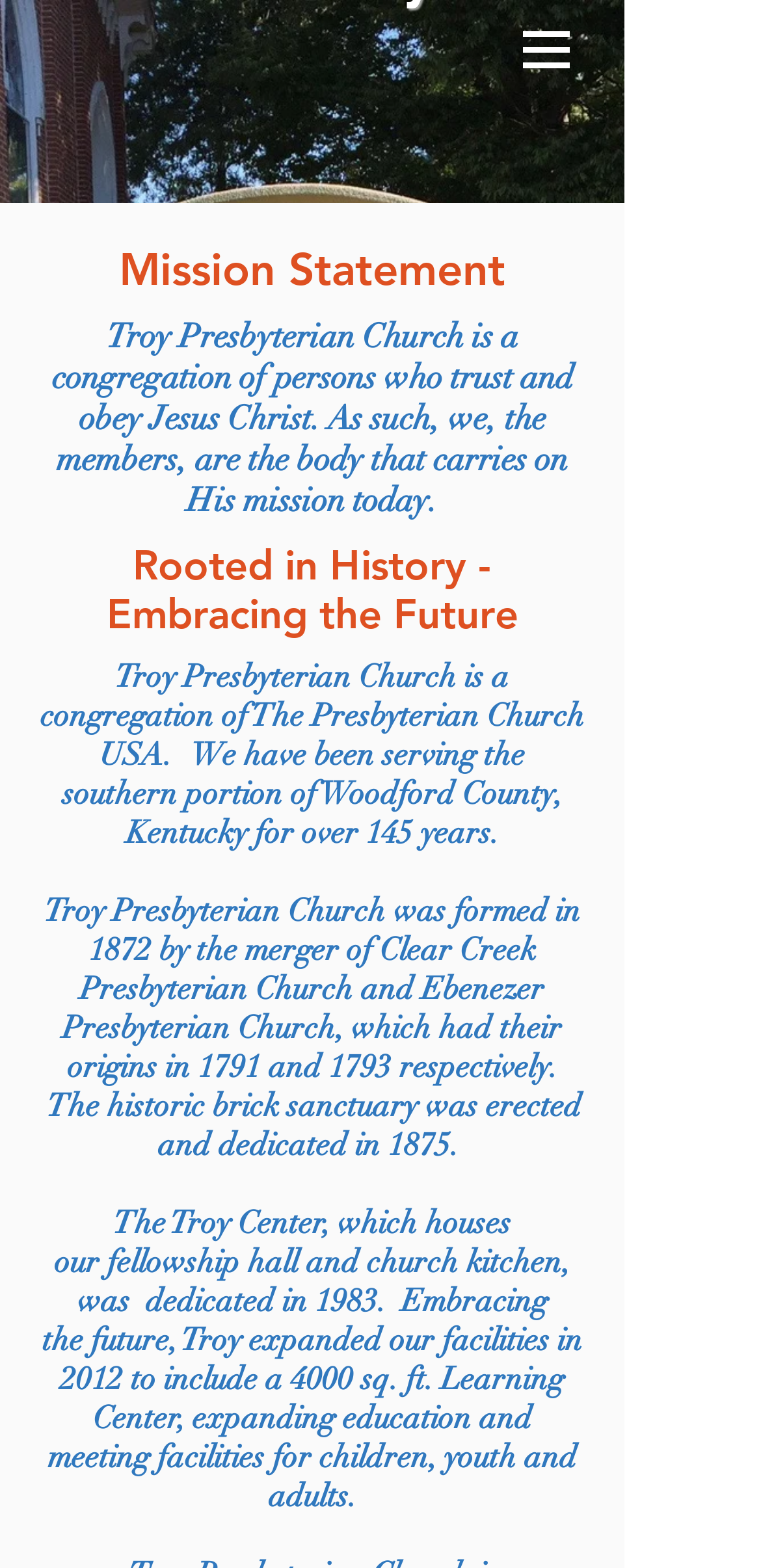How many years has the church been serving?
Using the information from the image, provide a comprehensive answer to the question.

I found the answer by reading the StaticText element that says 'We have been serving the southern portion of Woodford County, Kentucky for over 145 years.'